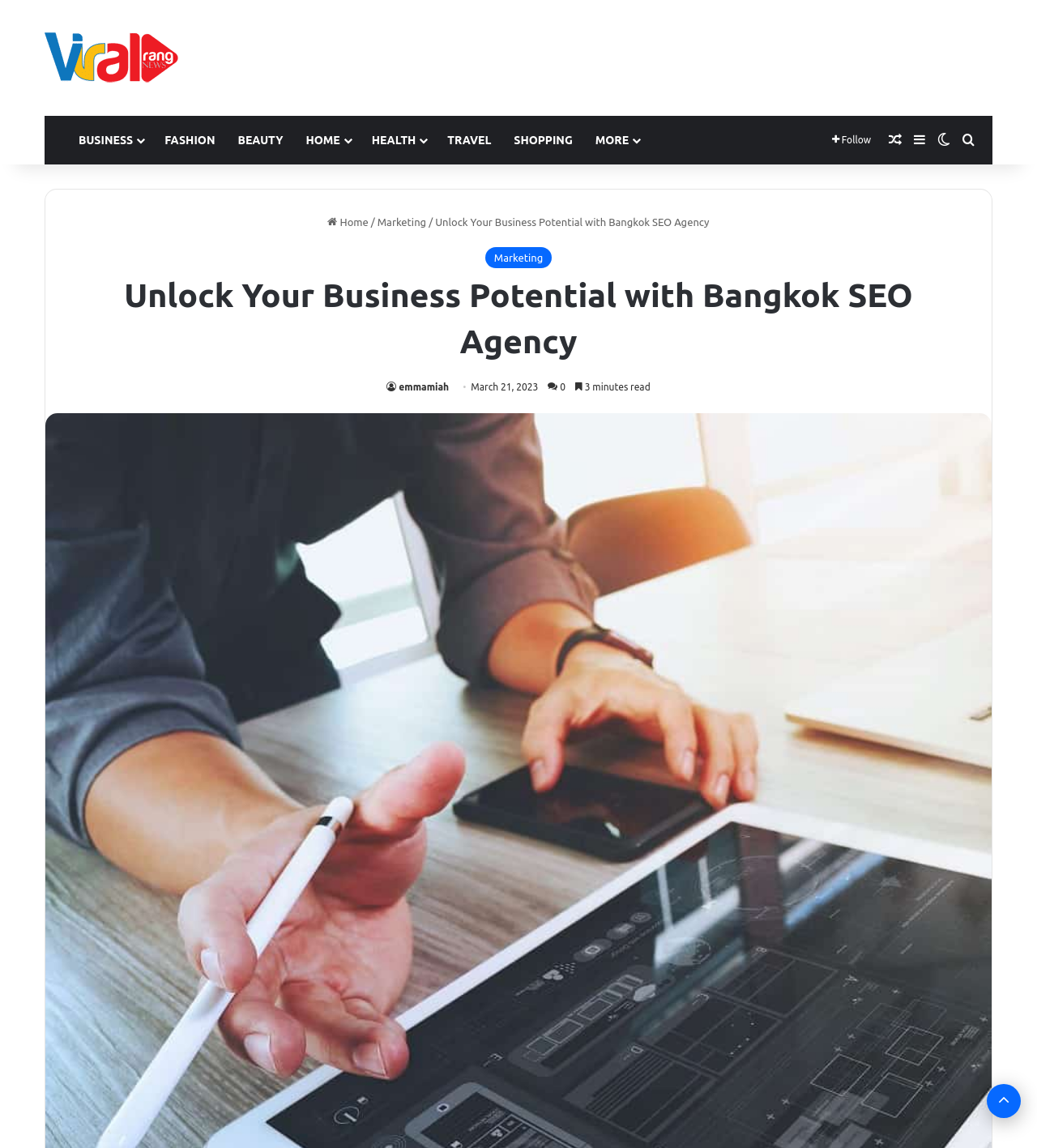Determine the bounding box coordinates of the clickable element necessary to fulfill the instruction: "Click on BUSINESS". Provide the coordinates as four float numbers within the 0 to 1 range, i.e., [left, top, right, bottom].

[0.065, 0.101, 0.148, 0.143]